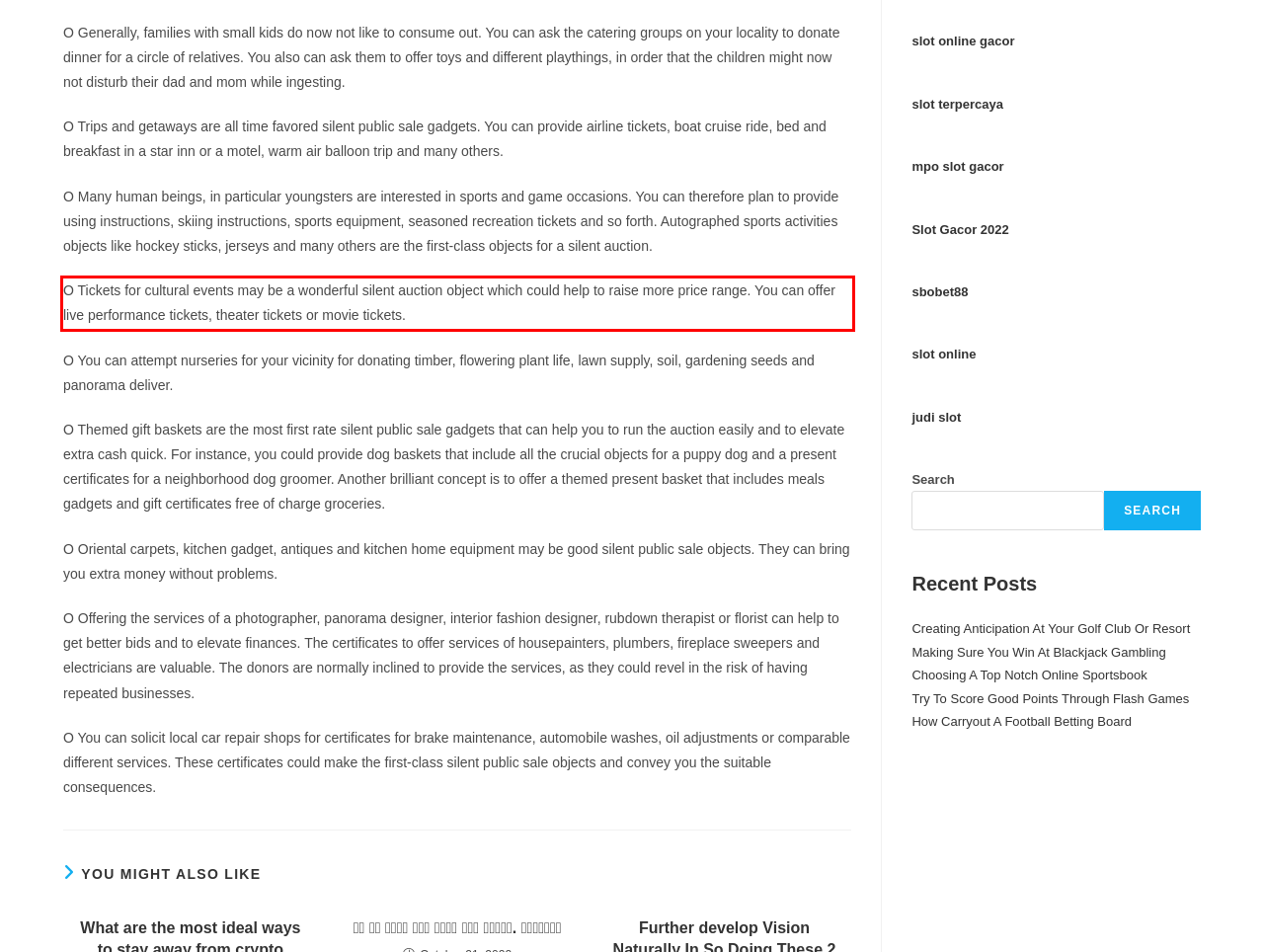You are given a screenshot of a webpage with a UI element highlighted by a red bounding box. Please perform OCR on the text content within this red bounding box.

O Tickets for cultural events may be a wonderful silent auction object which could help to raise more price range. You can offer live performance tickets, theater tickets or movie tickets.